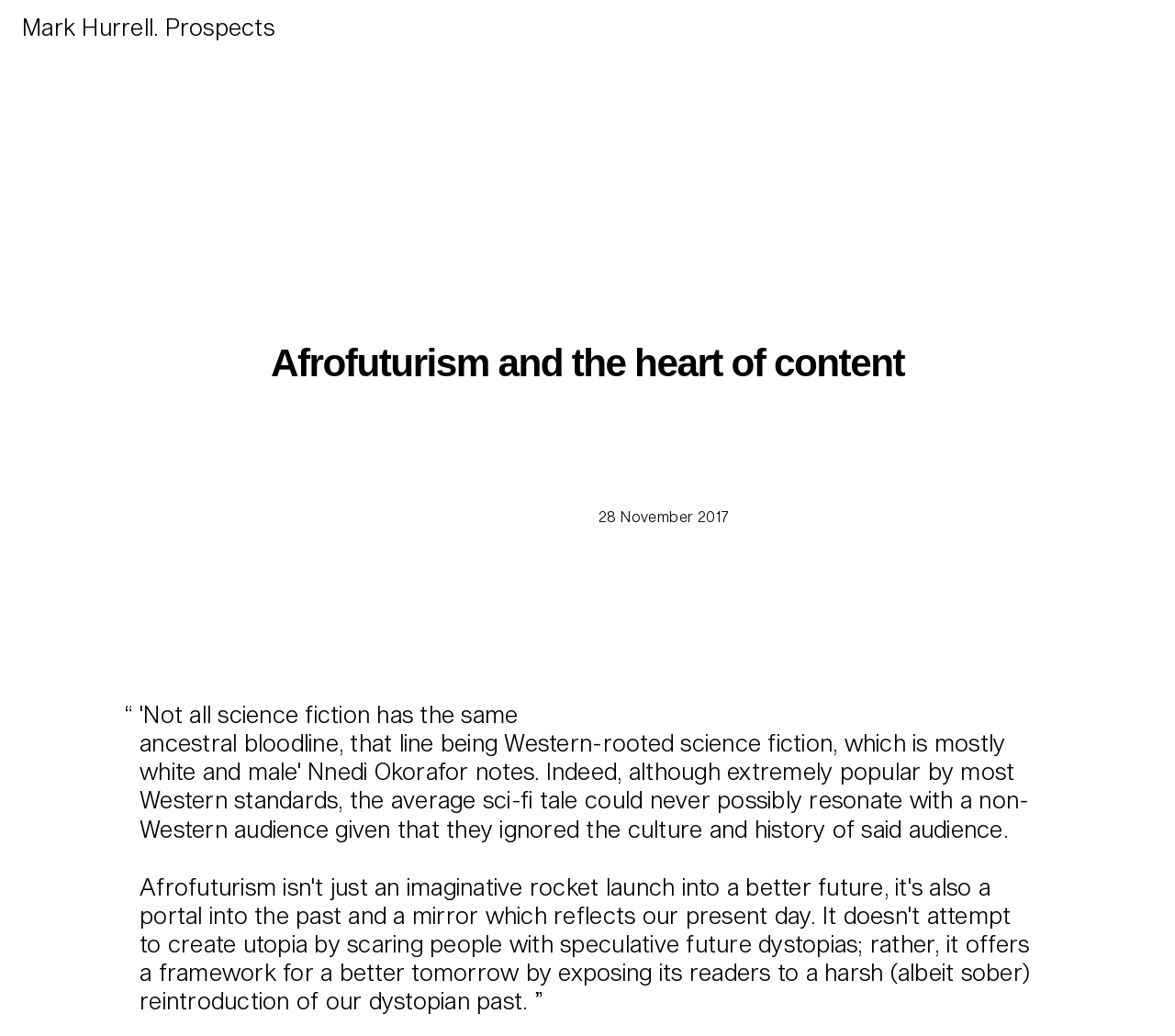Identify the bounding box coordinates of the HTML element based on this description: "Mark Hurrell. Prospects".

[0.019, 0.017, 0.234, 0.039]